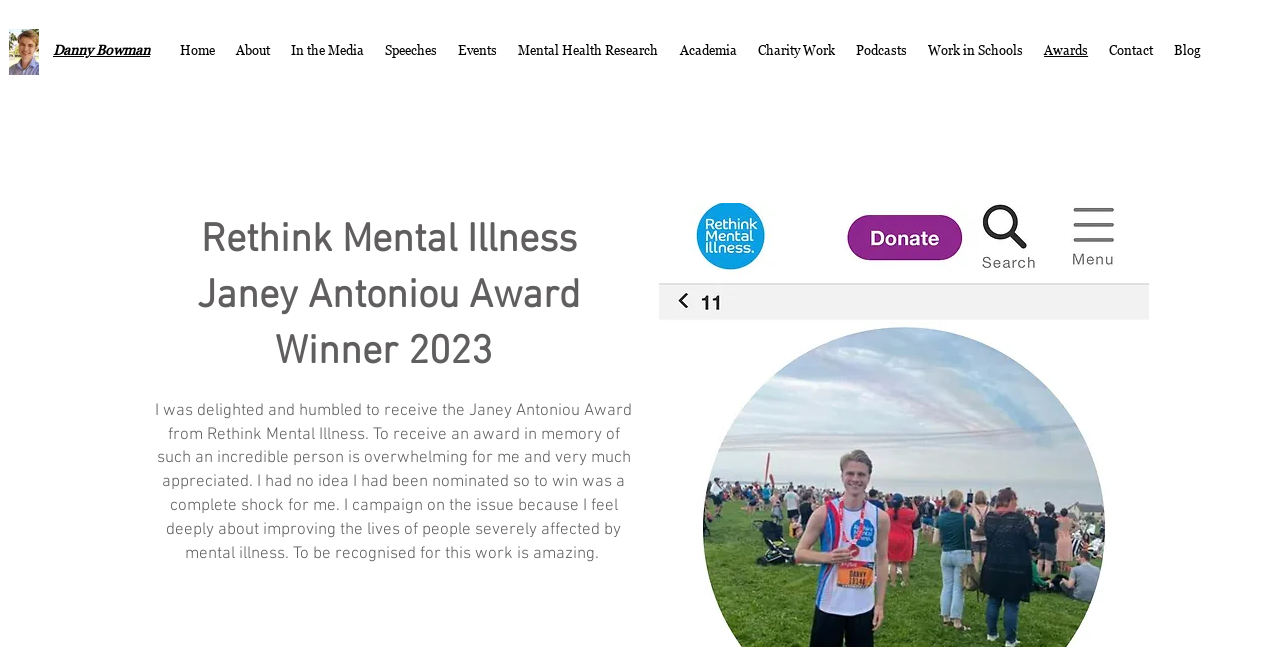Respond concisely with one word or phrase to the following query:
What is the month and year mentioned on the webpage?

January 2023